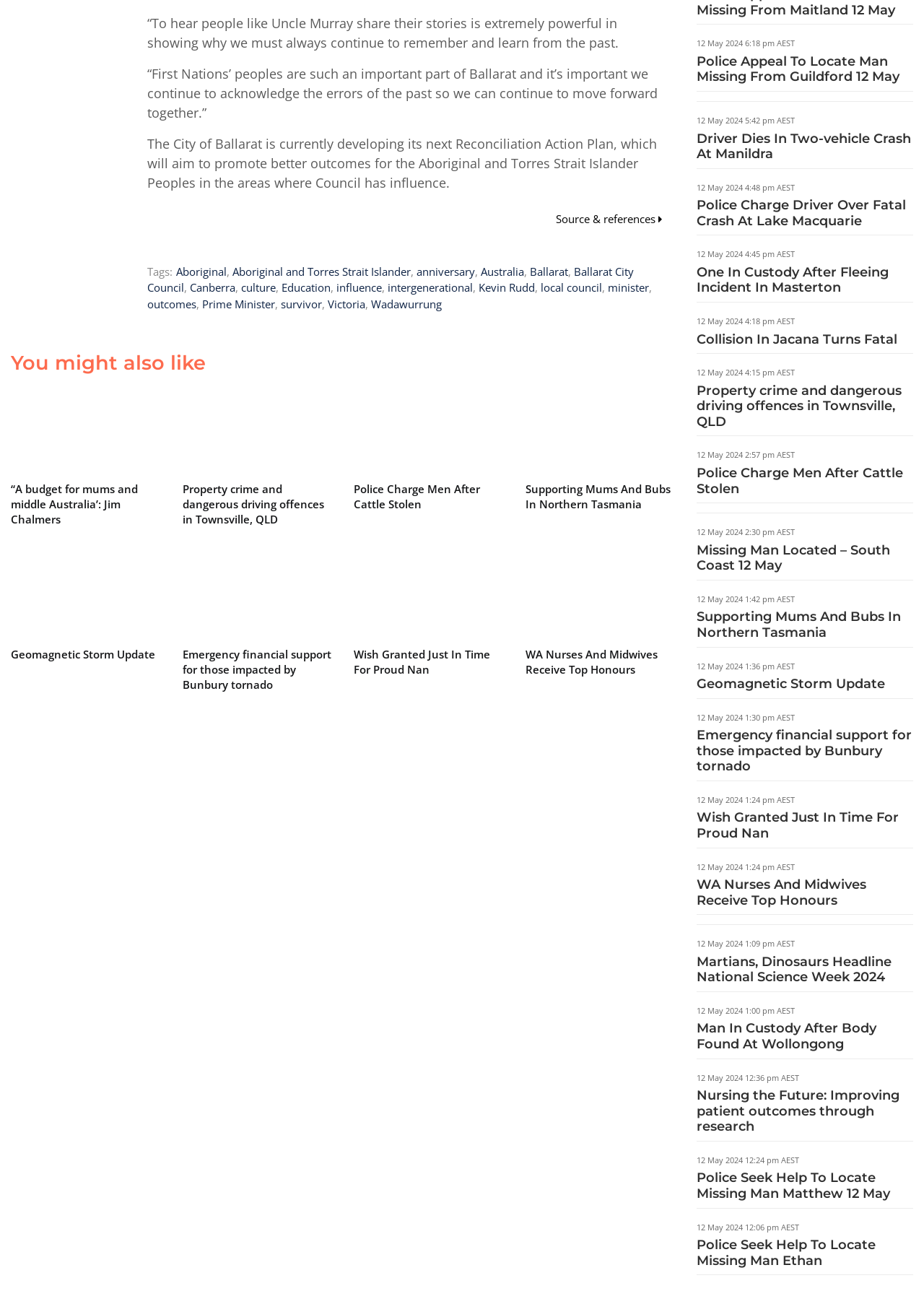Please identify the bounding box coordinates of the element that needs to be clicked to execute the following command: "Read the article about 'Aboriginal and Torres Strait Islander'". Provide the bounding box using four float numbers between 0 and 1, formatted as [left, top, right, bottom].

[0.252, 0.205, 0.445, 0.216]